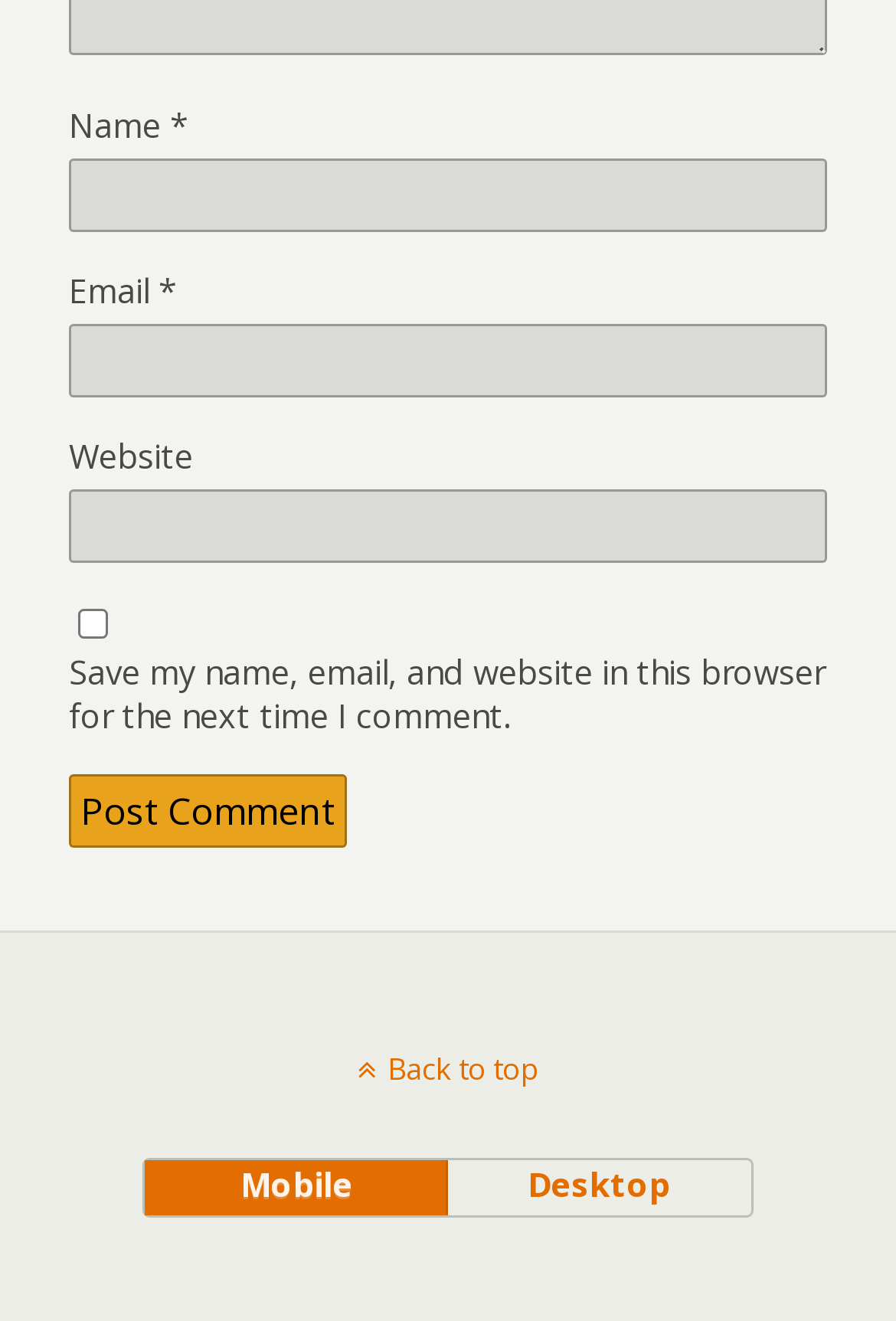Please identify the bounding box coordinates of the clickable element to fulfill the following instruction: "Save your information for next time". The coordinates should be four float numbers between 0 and 1, i.e., [left, top, right, bottom].

[0.087, 0.461, 0.121, 0.484]